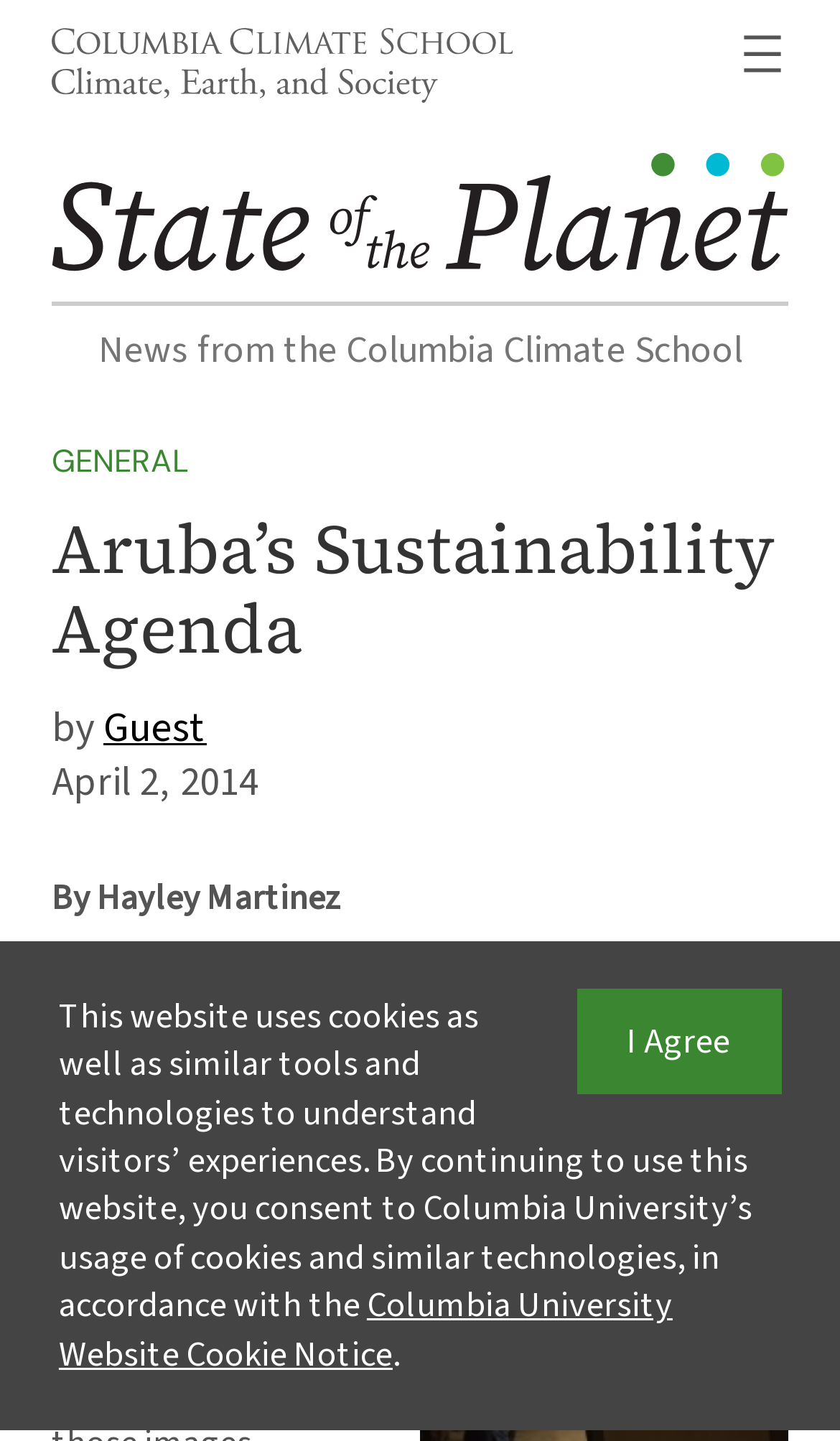What is the name of the climate school mentioned?
Please give a detailed and elaborate answer to the question based on the image.

The answer can be found by looking at the link element with the text 'Columbia Climate School: Climate, Earth, and Society' which is a child of the figure element.